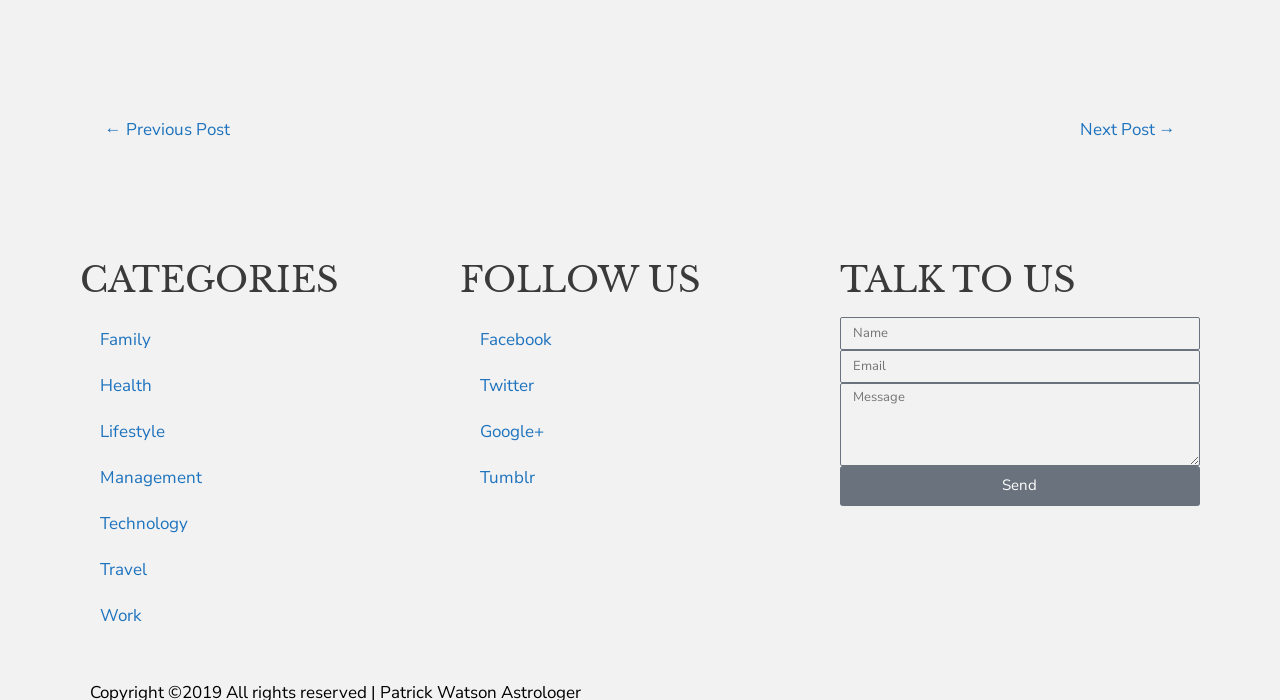Answer succinctly with a single word or phrase:
What social media platforms can I follow this webpage on?

Facebook, Twitter, Google+